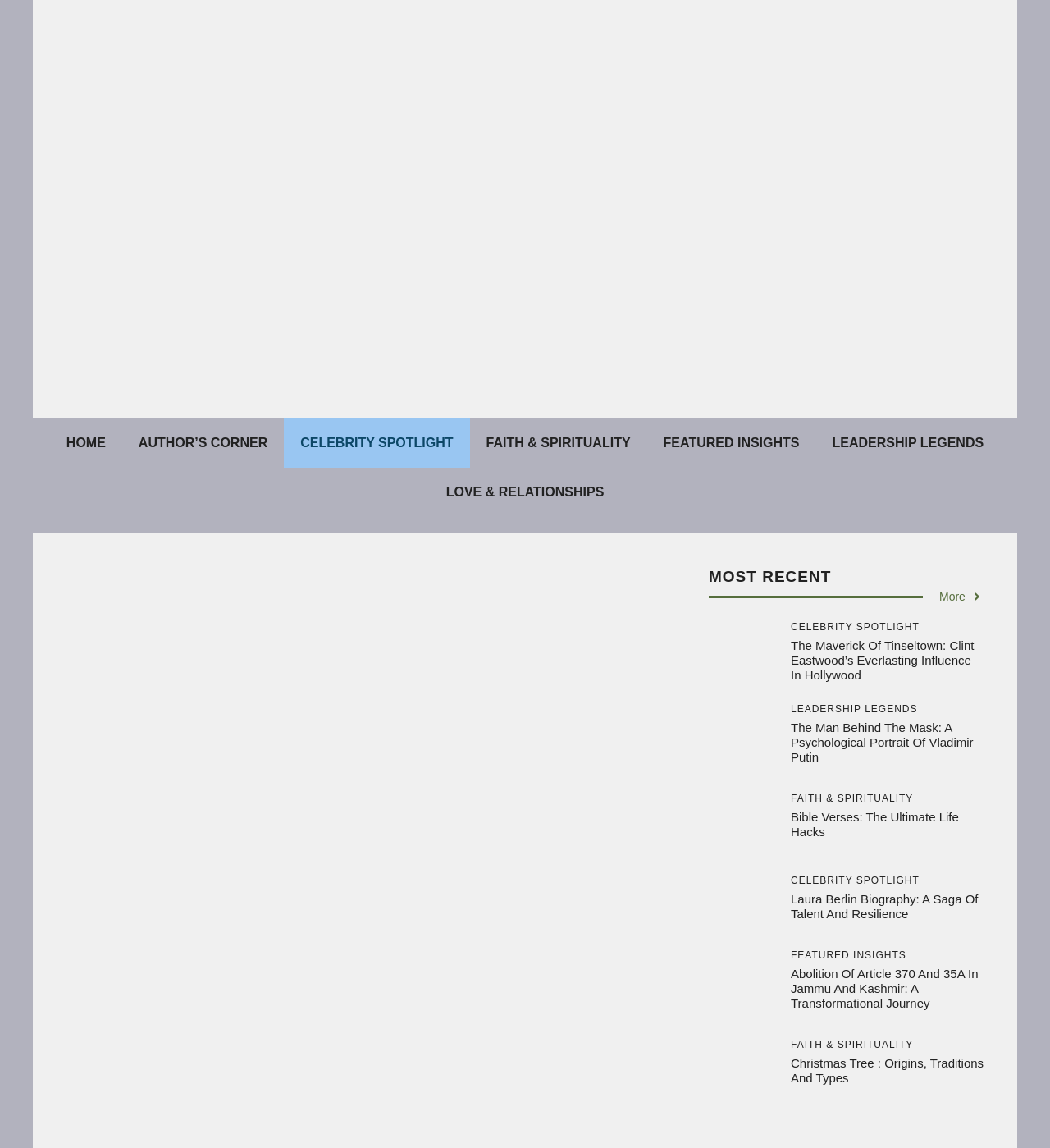Could you highlight the region that needs to be clicked to execute the instruction: "Explore the 'CELEBRITY SPOTLIGHT' section"?

[0.753, 0.542, 0.938, 0.55]